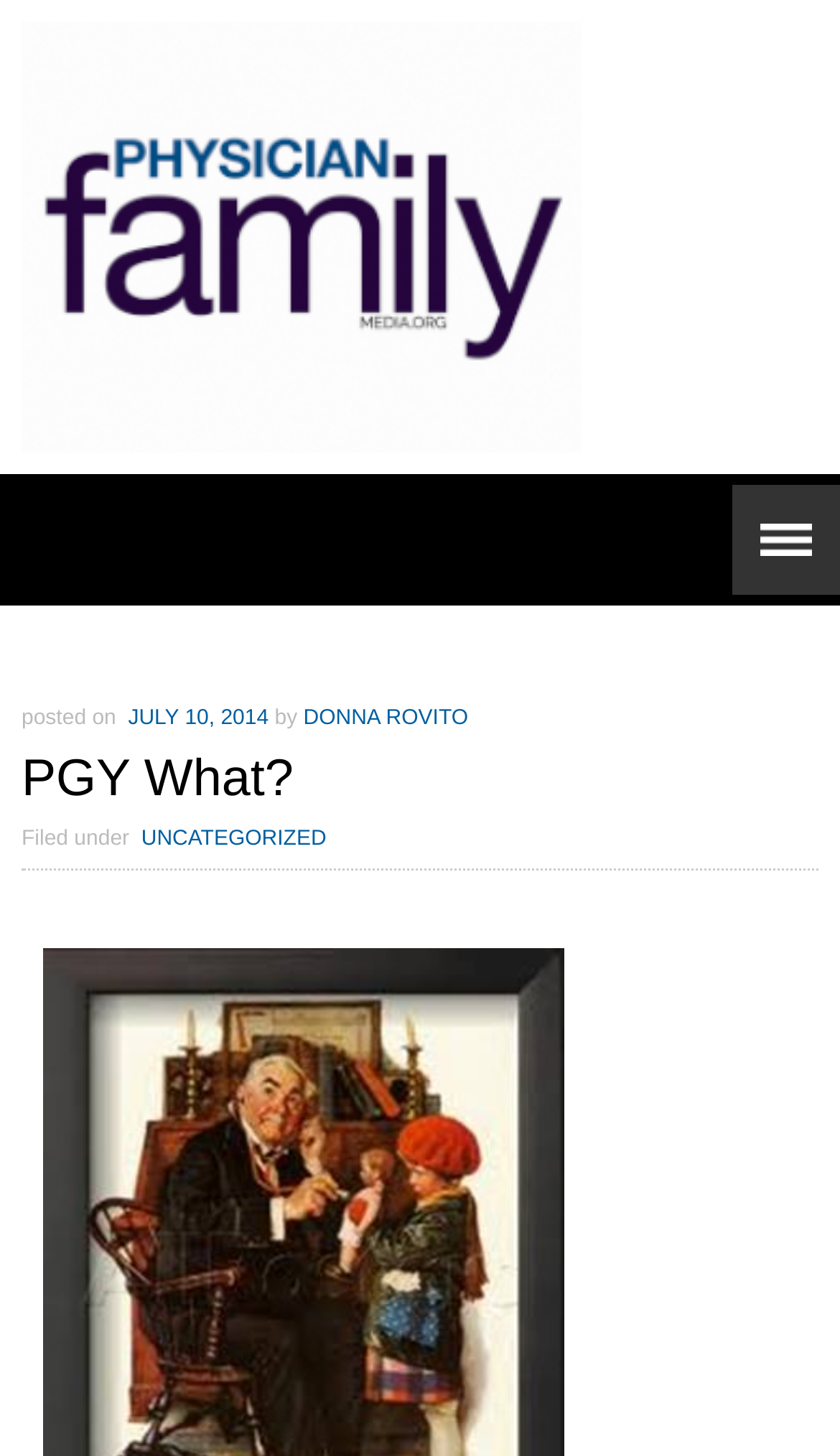Please specify the bounding box coordinates in the format (top-left x, top-left y, bottom-right x, bottom-right y), with values ranging from 0 to 1. Identify the bounding box for the UI component described as follows: Uncategorized

[0.168, 0.568, 0.389, 0.585]